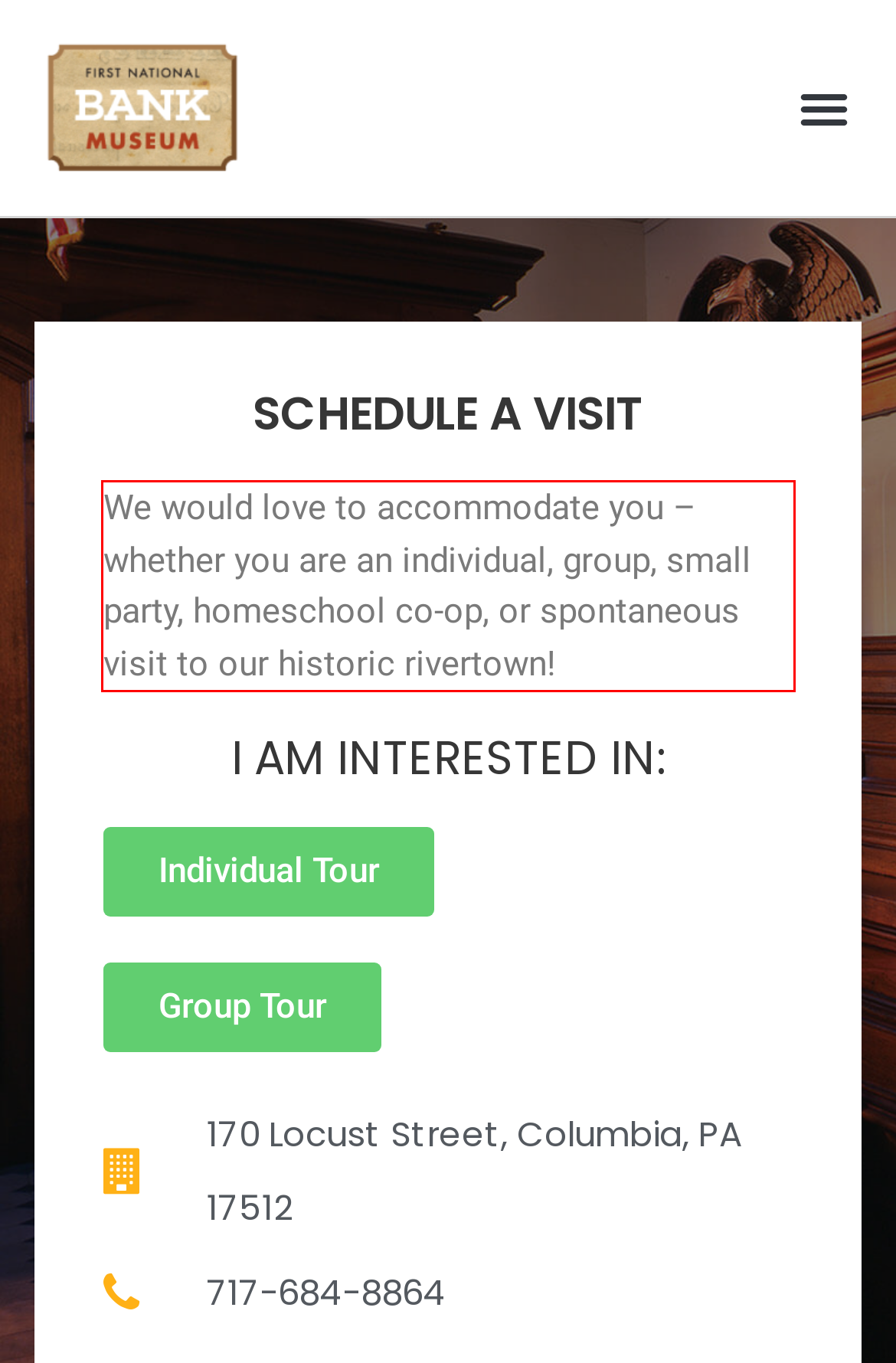Please examine the screenshot of the webpage and read the text present within the red rectangle bounding box.

We would love to accommodate you – whether you are an individual, group, small party, homeschool co-op, or spontaneous visit to our historic rivertown!